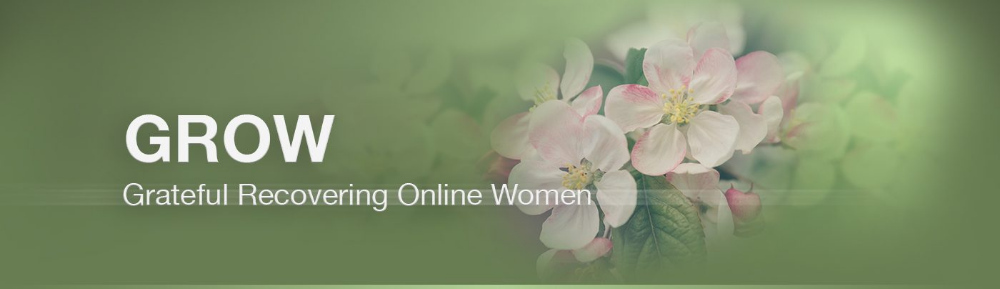Offer a detailed narrative of the scene shown in the image.

The image features the title "GROW" prominently displayed in bold white letters against a soft, blurred background of delicate pink and white flowers. Below the title, the phrase "Grateful Recovering Online Women" is elegantly presented, emphasizing the supportive community focused on recovery. The overall color palette consists of gentle greens that complement the floral imagery, conveying a sense of serenity and hope. This image is associated with a welcoming environment for women seeking solace and connection through Alcoholics Anonymous.